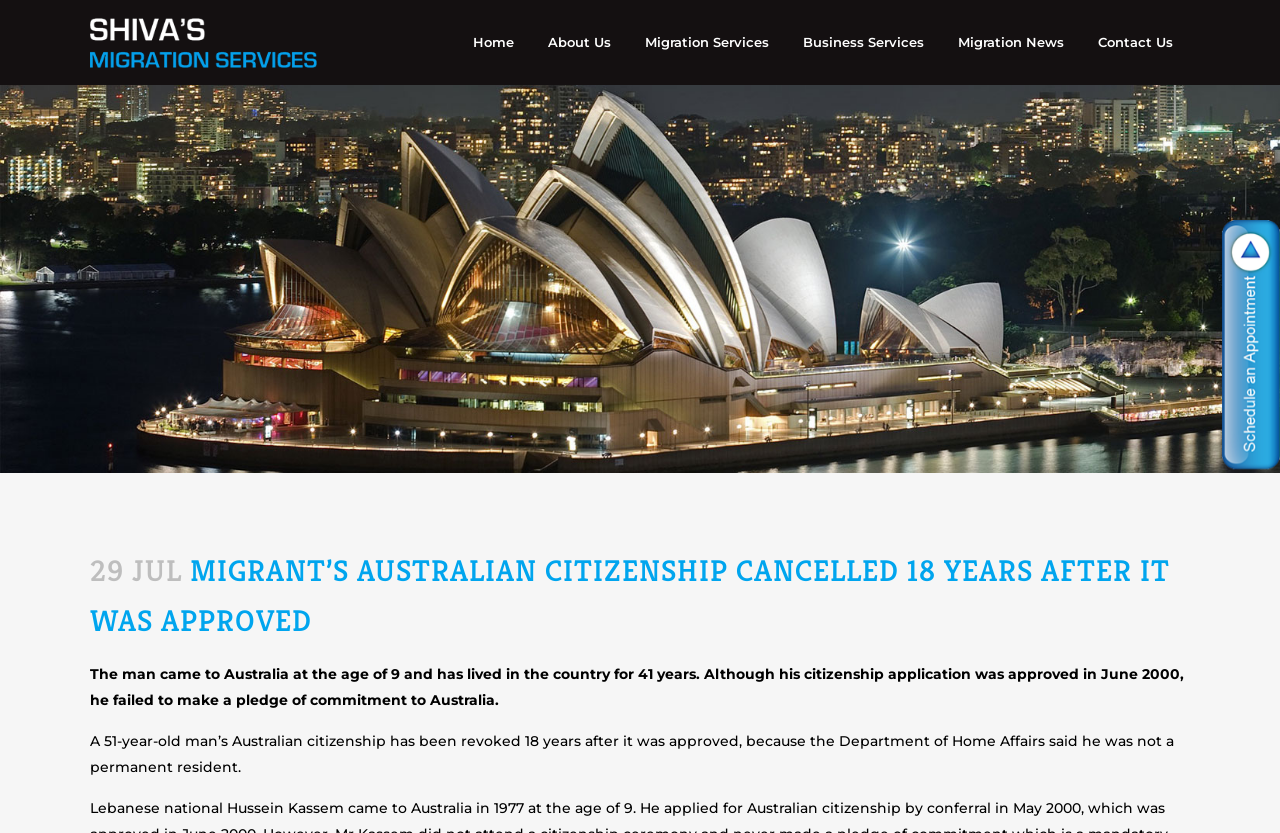Using a single word or phrase, answer the following question: 
What is the reason for the man's citizenship revocation?

Failed to make a pledge of commitment